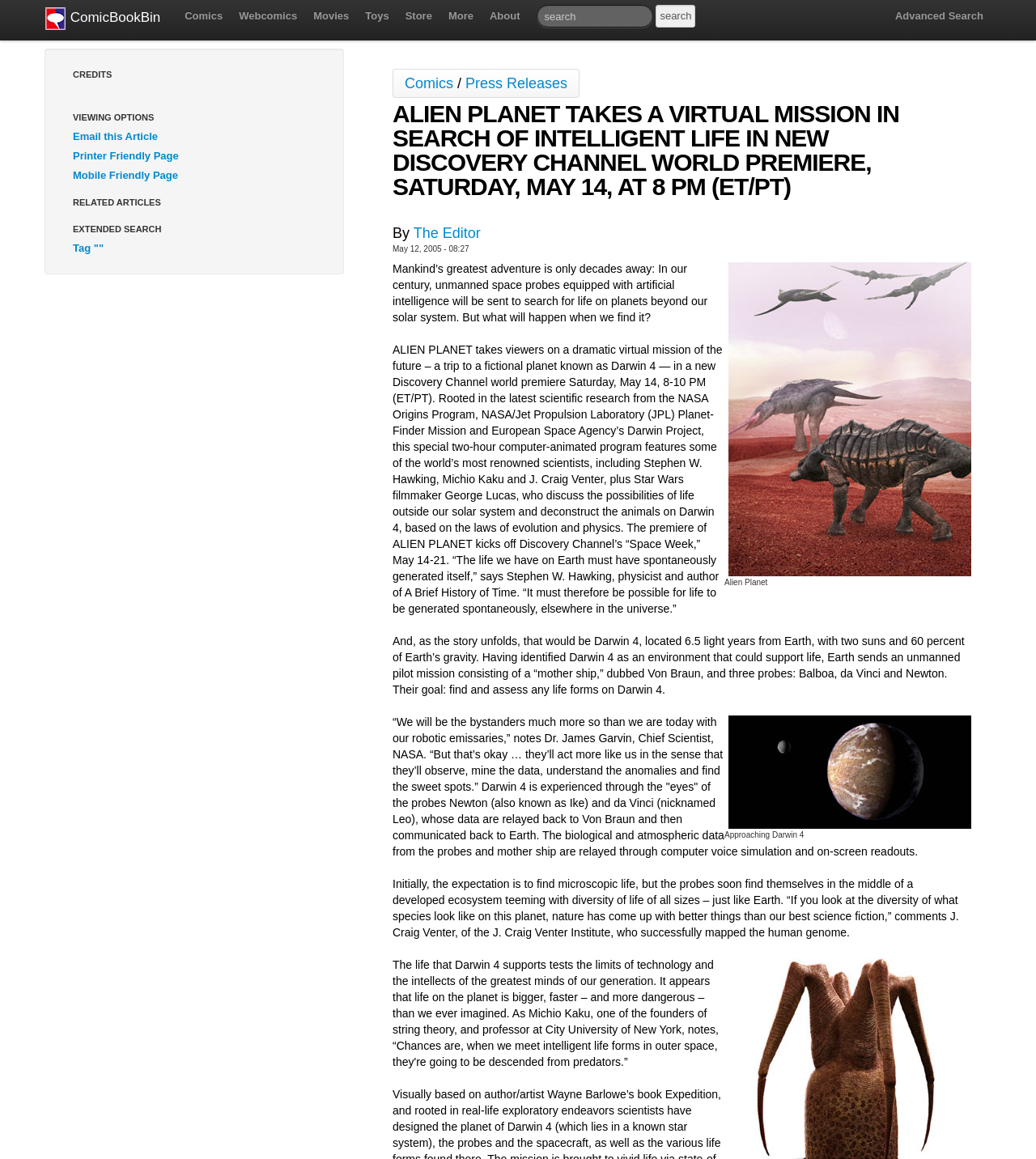Identify and provide the main heading of the webpage.

ALIEN PLANET TAKES A VIRTUAL MISSION IN SEARCH OF INTELLIGENT LIFE IN NEW DISCOVERY CHANNEL WORLD PREMIERE, SATURDAY, MAY 14, AT 8 PM (ET/PT)